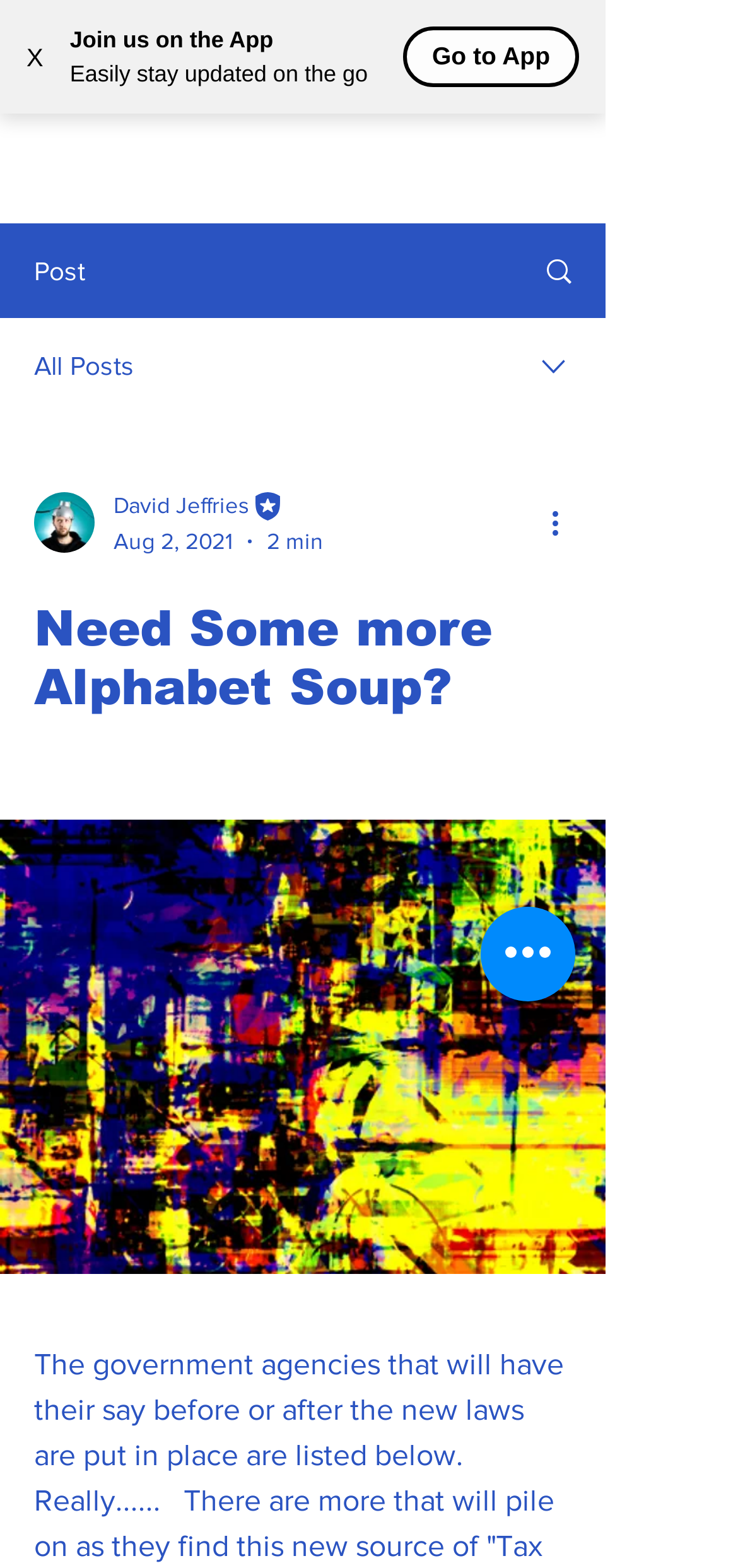Provide the bounding box for the UI element matching this description: "parent_node: David Jeffries".

[0.046, 0.314, 0.128, 0.353]